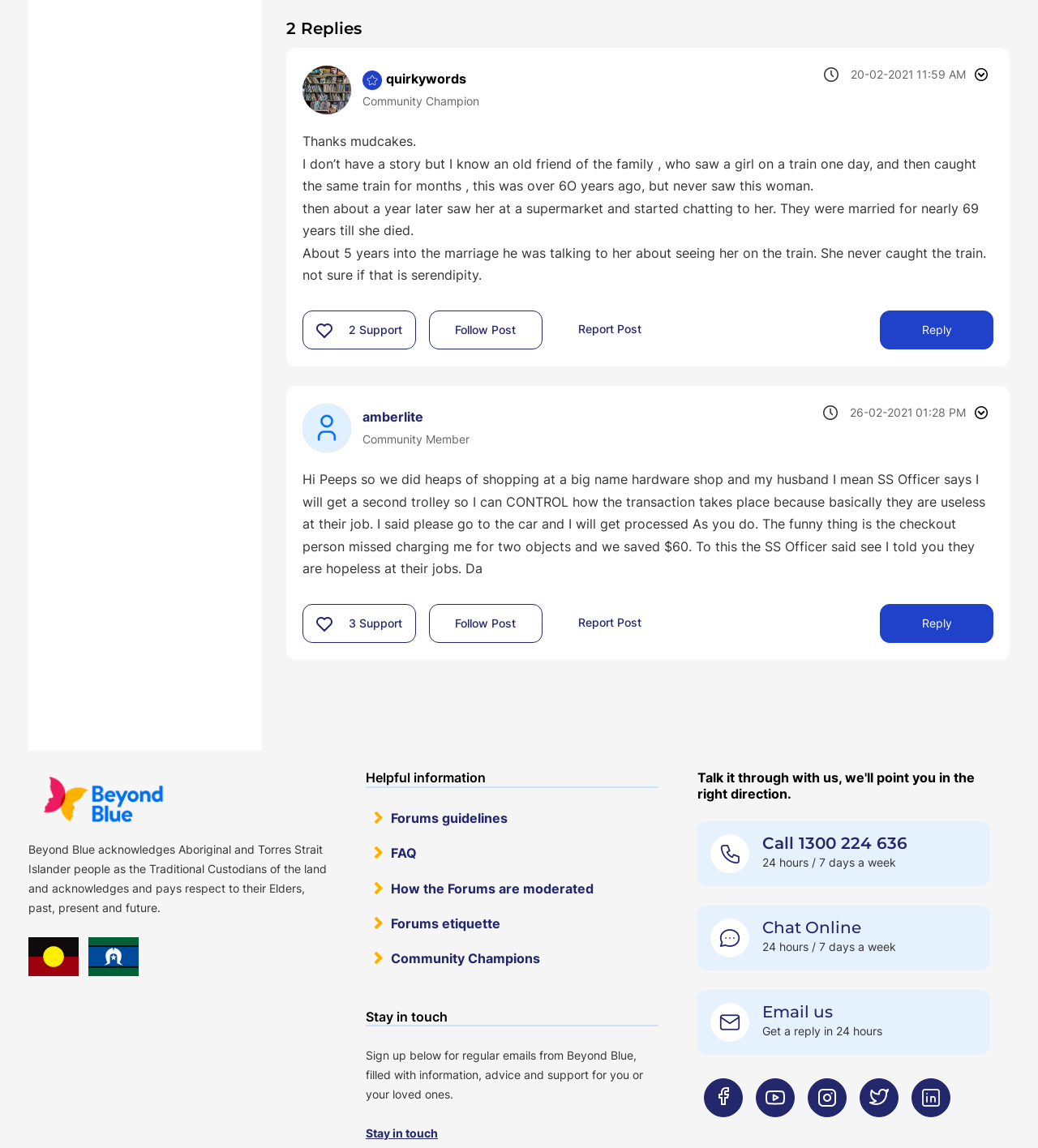Please identify the bounding box coordinates of the element I need to click to follow this instruction: "View Profile of quirkywords".

[0.371, 0.062, 0.449, 0.076]